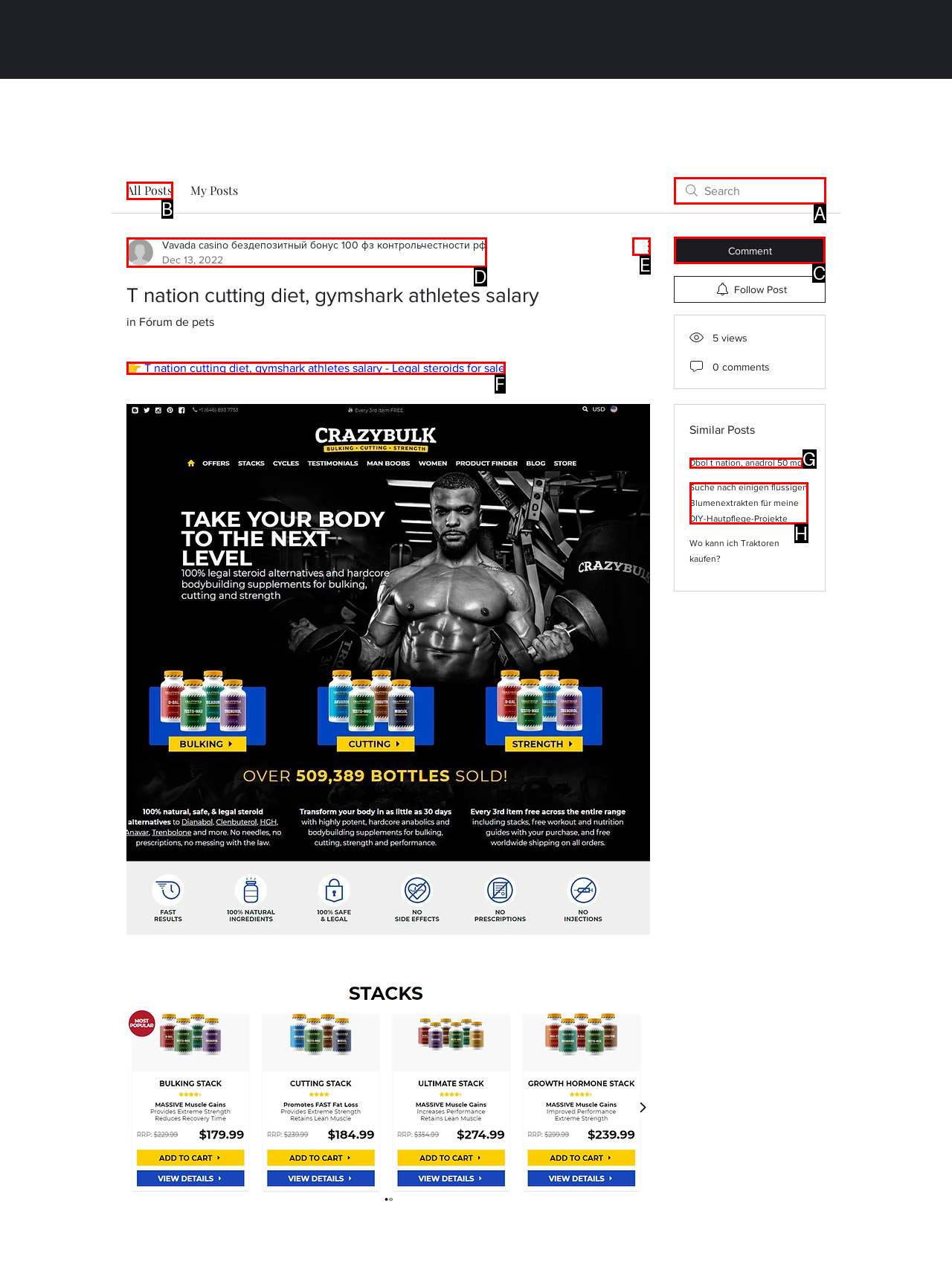Identify the HTML element I need to click to complete this task: Comment on the post Provide the option's letter from the available choices.

C